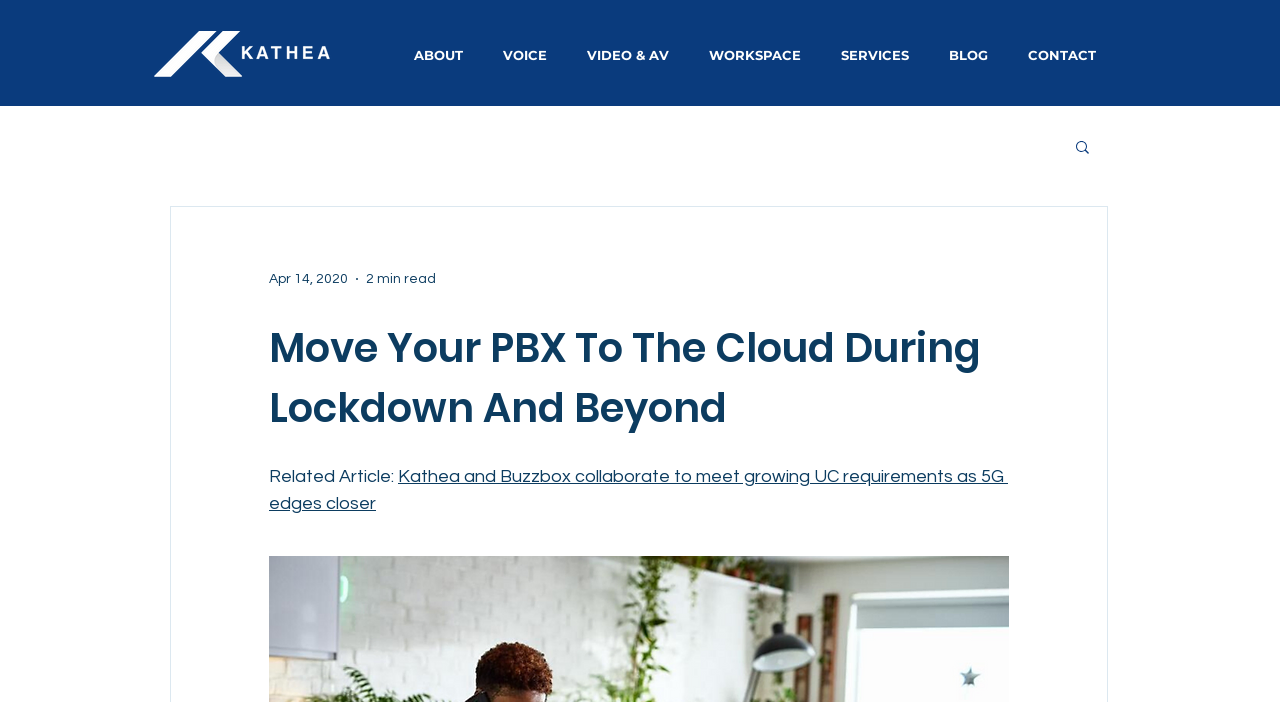Provide the bounding box coordinates of the HTML element this sentence describes: "CONTACT". The bounding box coordinates consist of four float numbers between 0 and 1, i.e., [left, top, right, bottom].

[0.788, 0.037, 0.872, 0.121]